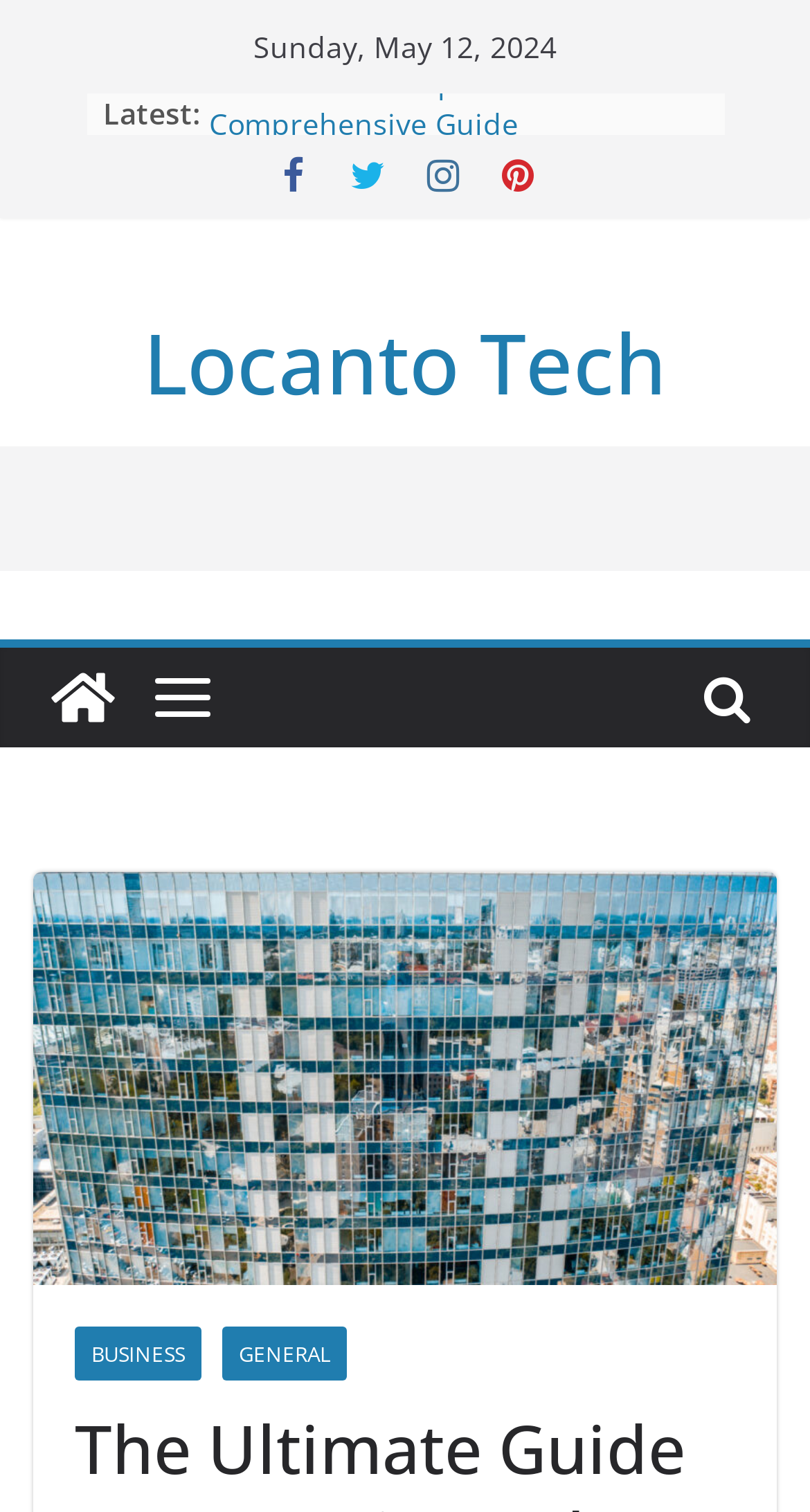Detail the features and information presented on the webpage.

The webpage appears to be a blog or article page, with a focus on mastering rebar detailing. At the top, there is a date "Sunday, May 12, 2024" and a label "Latest:" followed by a list of four article links, each preceded by a bullet point. The articles are titled "Troubleshooting Guide for Washing Machine Repair in JVC", "Python for SEO Optimization: How to Code for Search Engines & Boost Your Clients’ Visibility", and "Electric Stove Repair: A Comprehensive Guide".

Below the list of articles, there are four social media links, represented by icons, aligned horizontally. To the right of these icons, there is a heading "Locanto Tech" with a link to the same title. Below this heading, there are two images, one of which is a logo, and the other is a larger image related to rebar detailing, taking up most of the width of the page.

At the bottom of the page, there are two links, "BUSINESS" and "GENERAL", which appear to be categories or sections of the website.